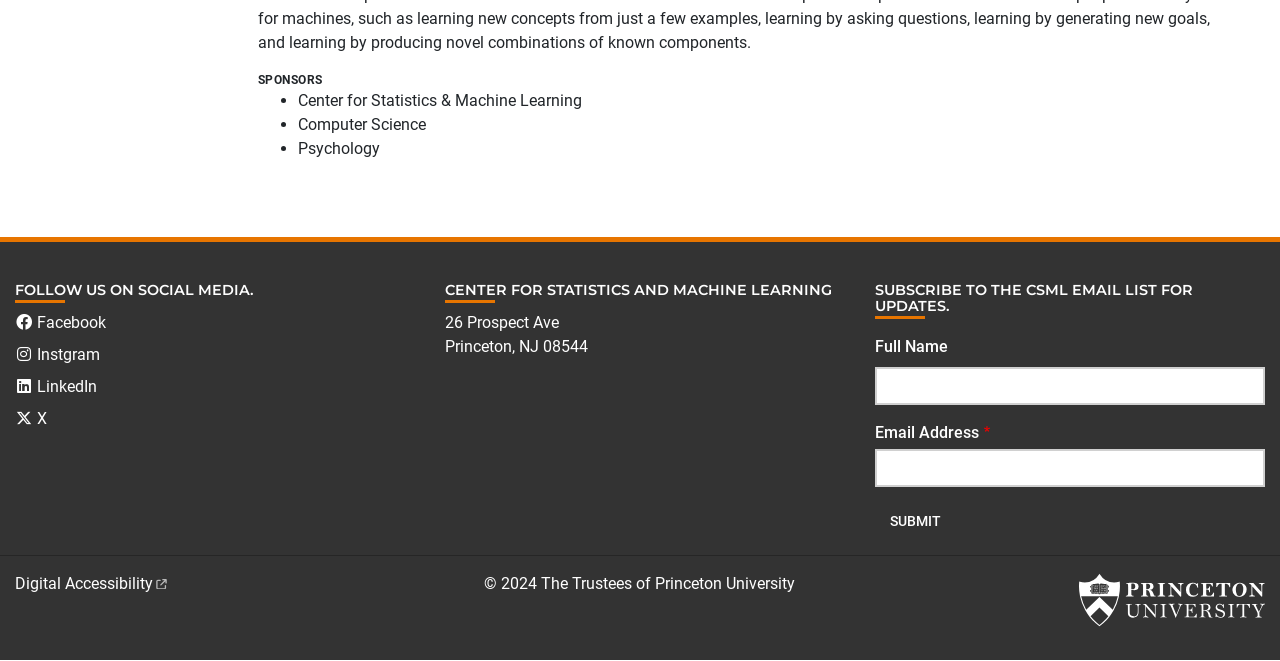Analyze the image and provide a detailed answer to the question: What is required to subscribe to the CSML email list?

I looked at the form under the 'SUBSCRIBE TO THE CSML EMAIL LIST FOR UPDATES' heading and saw that the 'Email Address' field is marked as required, while the 'Full Name' field is not.